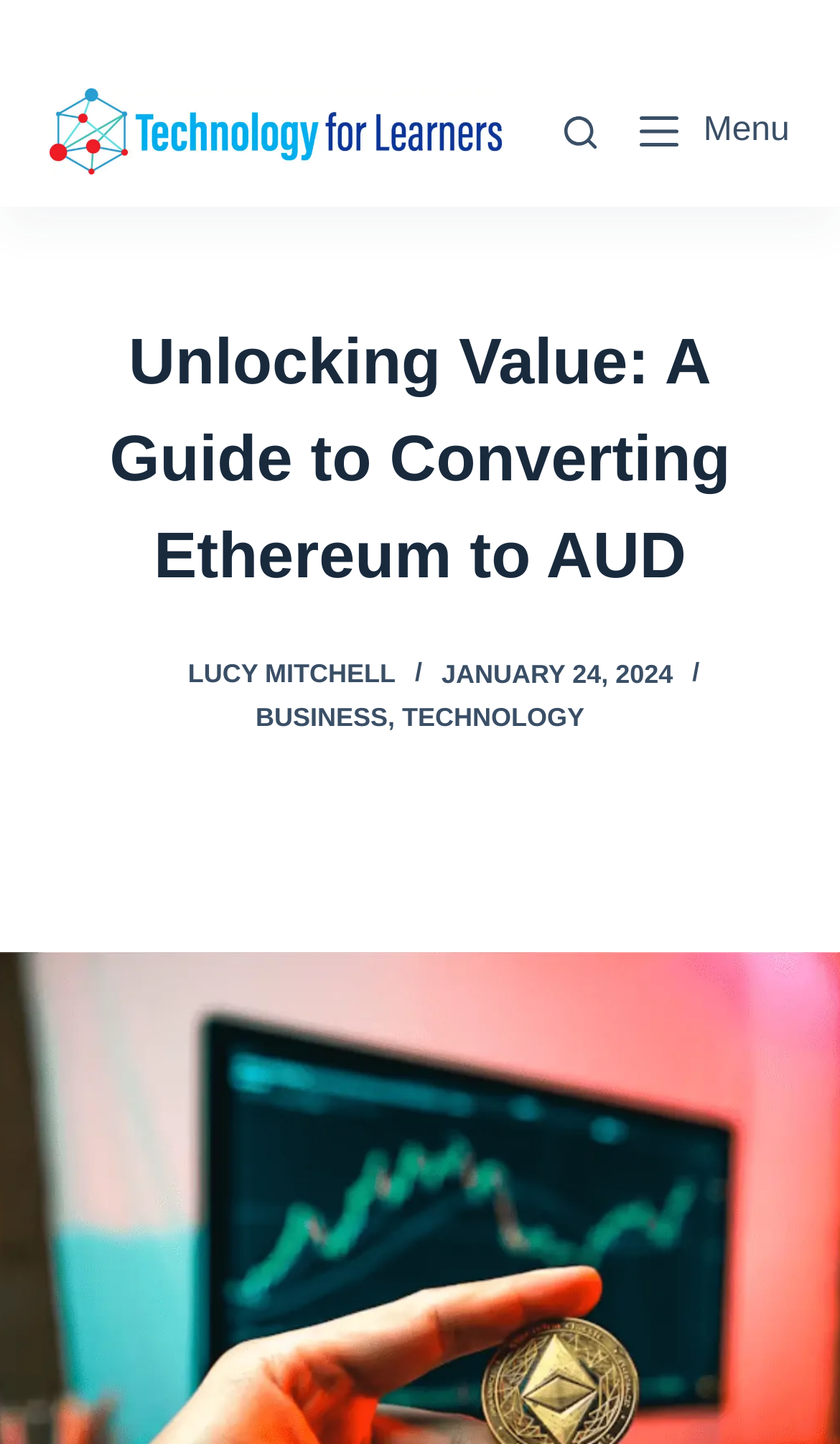Create a detailed summary of the webpage's content and design.

The webpage appears to be an article or guide about converting Ethereum to AUD, with a focus on technology and business. At the top-left corner, there is a "Skip to content" link, and next to it, a "Go to top" link with a small image above it. 

On the top-center of the page, there is a logo or icon of "Technology for Learners" with a link to the same name. To the right of the logo, there are two buttons, one with no label and another labeled "Menu". 

Below the top section, there is a main header that spans the width of the page, containing the title "Unlocking Value: A Guide to Converting Ethereum to AUD". Below the title, there is a section with the author's name, "Lucy Mitchell", which is a link, accompanied by a small image. 

Next to the author's name, there is another link with the author's name in all capital letters. On the right side of this section, there is a timestamp showing the date "JANUARY 24, 2024". There are also two category links, "BUSINESS" and "TECHNOLOGY", placed below the author's information.